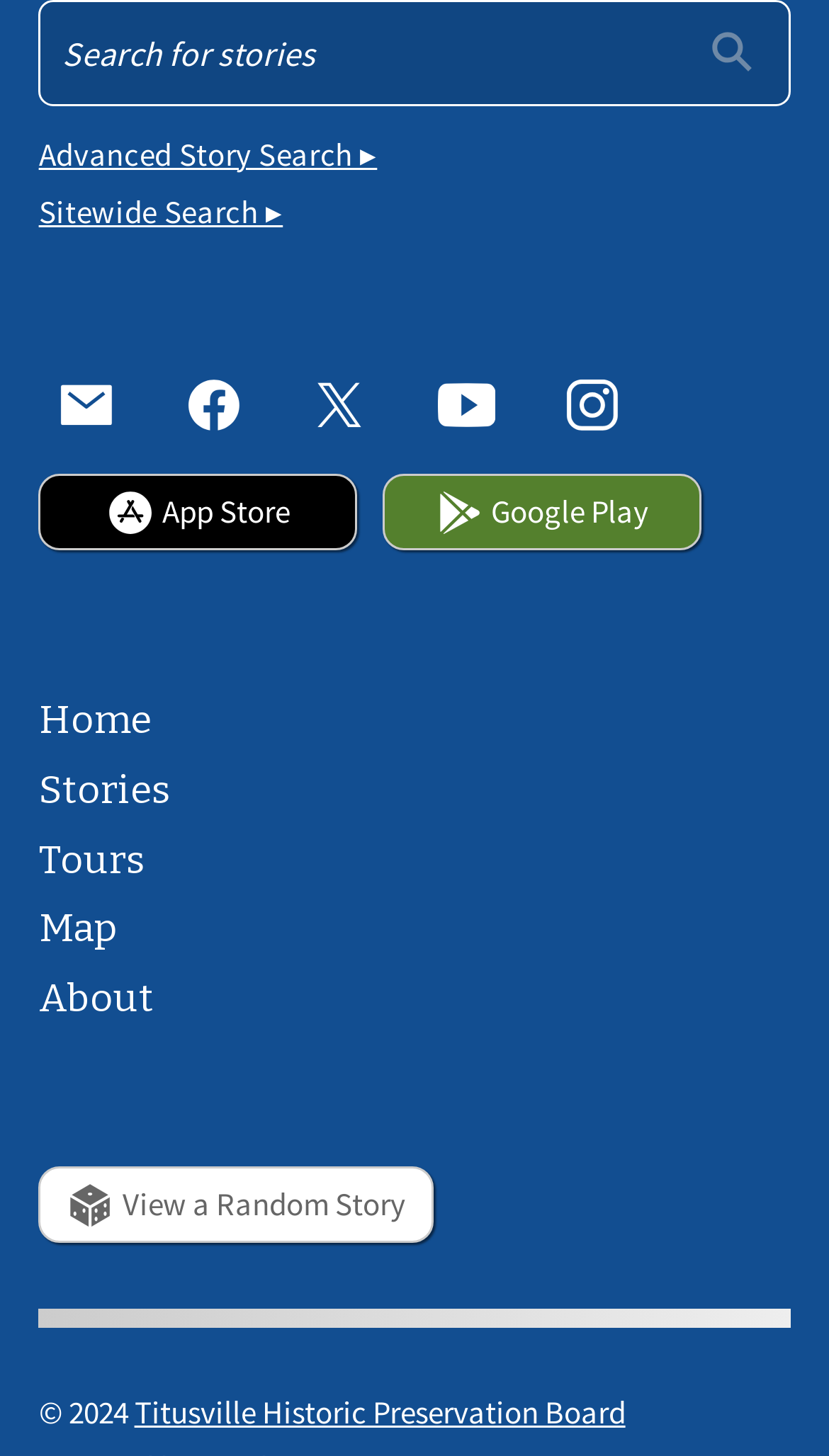Locate the bounding box coordinates of the clickable part needed for the task: "Search for something".

[0.047, 0.0, 0.953, 0.073]